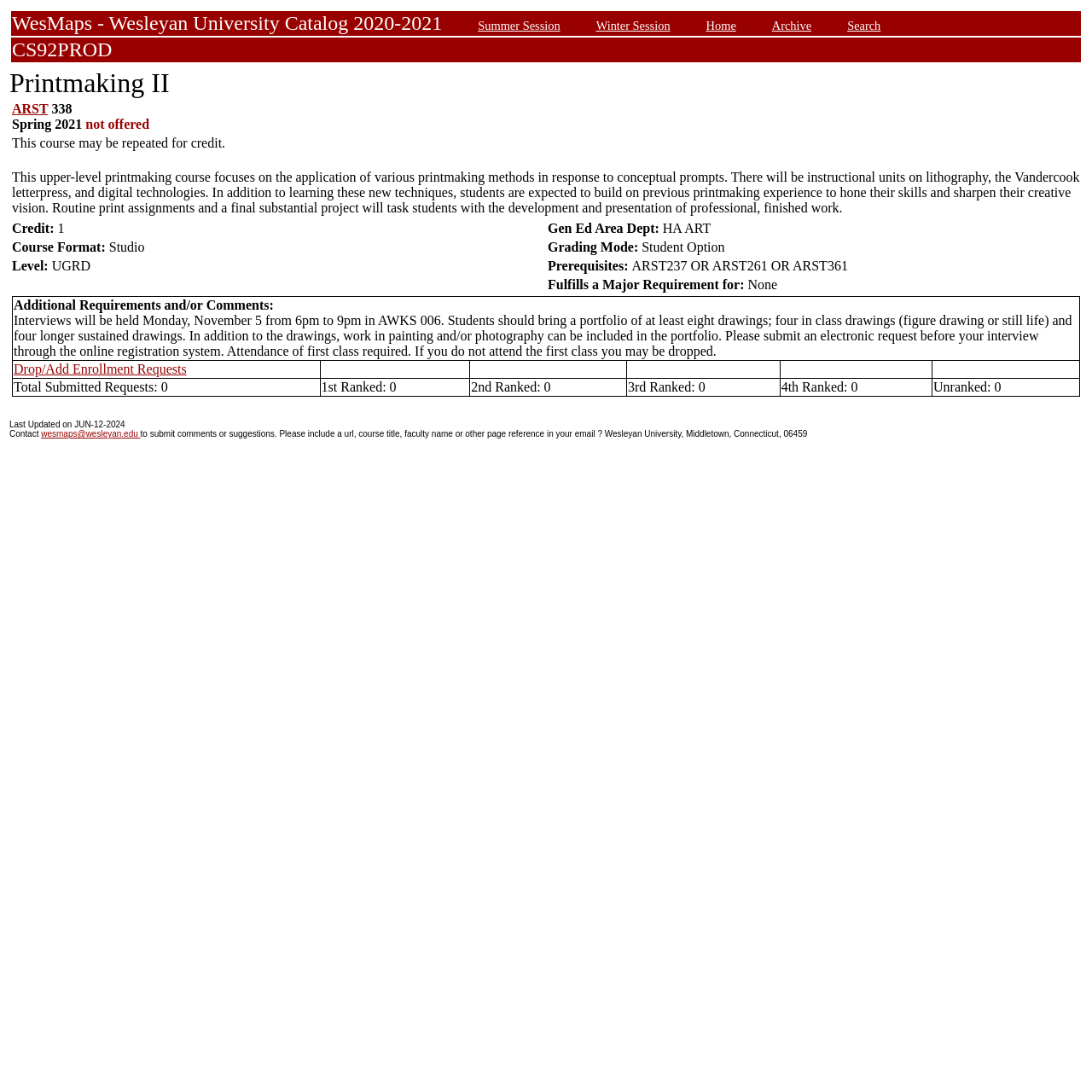What is the prerequisite for the course?
Please answer the question with a detailed response using the information from the screenshot.

The prerequisite for the course can be found in the table cell with the text 'Prerequisites: ARST237 OR ARST261 OR ARST361'. The prerequisite is ARST237 OR ARST261 OR ARST361.